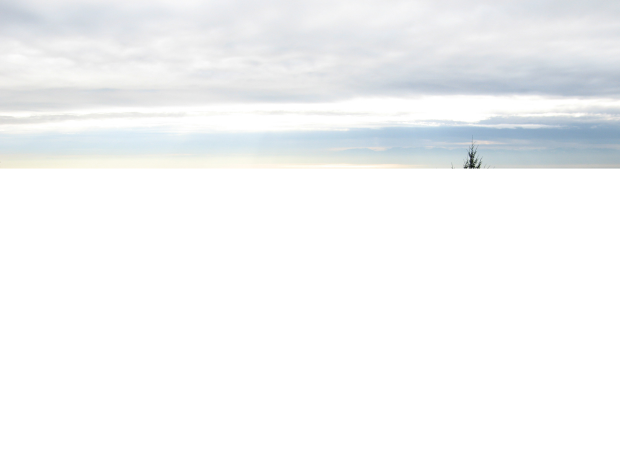Answer in one word or a short phrase: 
What is the shape of the clouds in the horizon?

Wispy